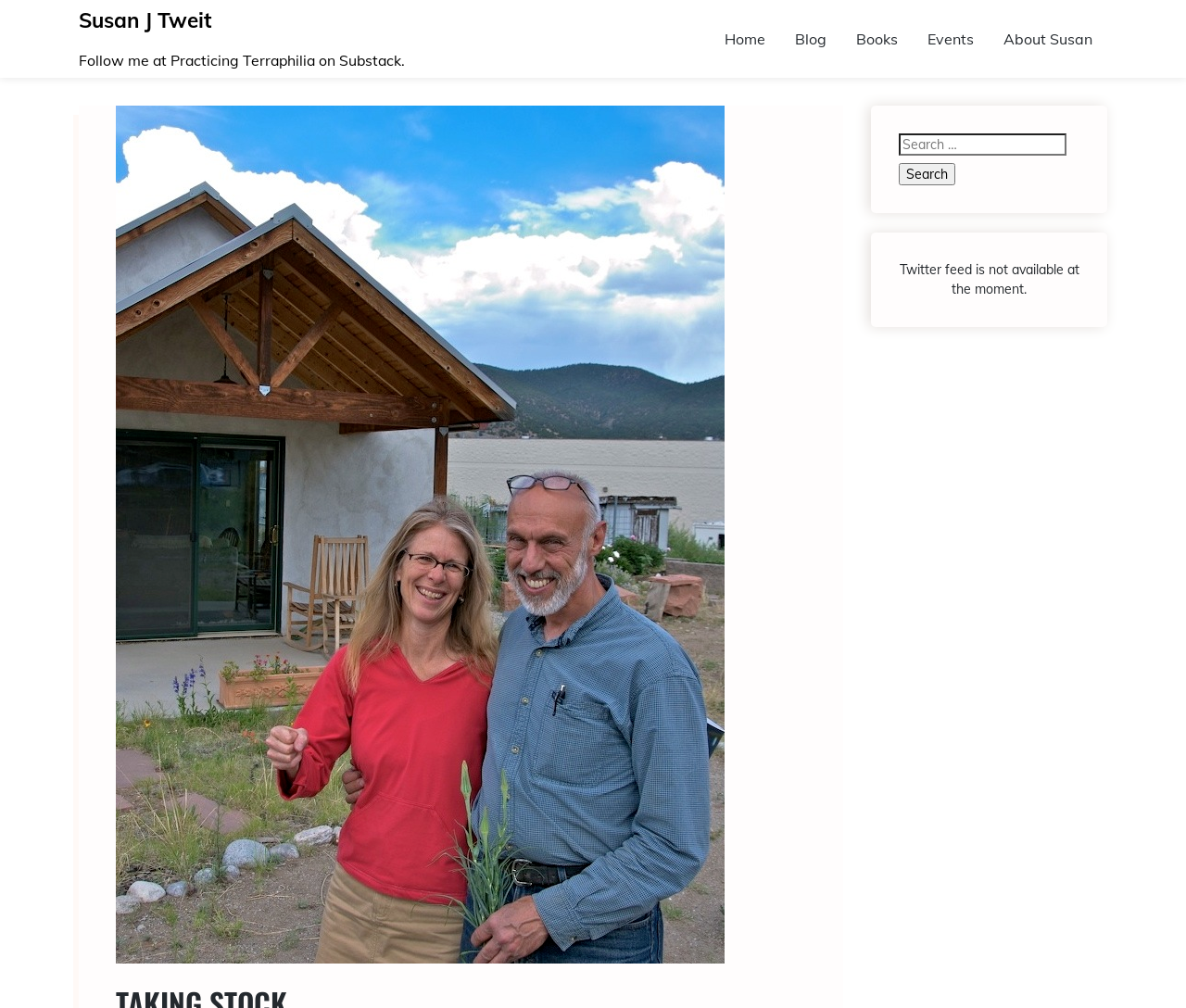Determine the bounding box coordinates for the HTML element mentioned in the following description: "About Susan". The coordinates should be a list of four floats ranging from 0 to 1, represented as [left, top, right, bottom].

[0.834, 0.009, 0.934, 0.067]